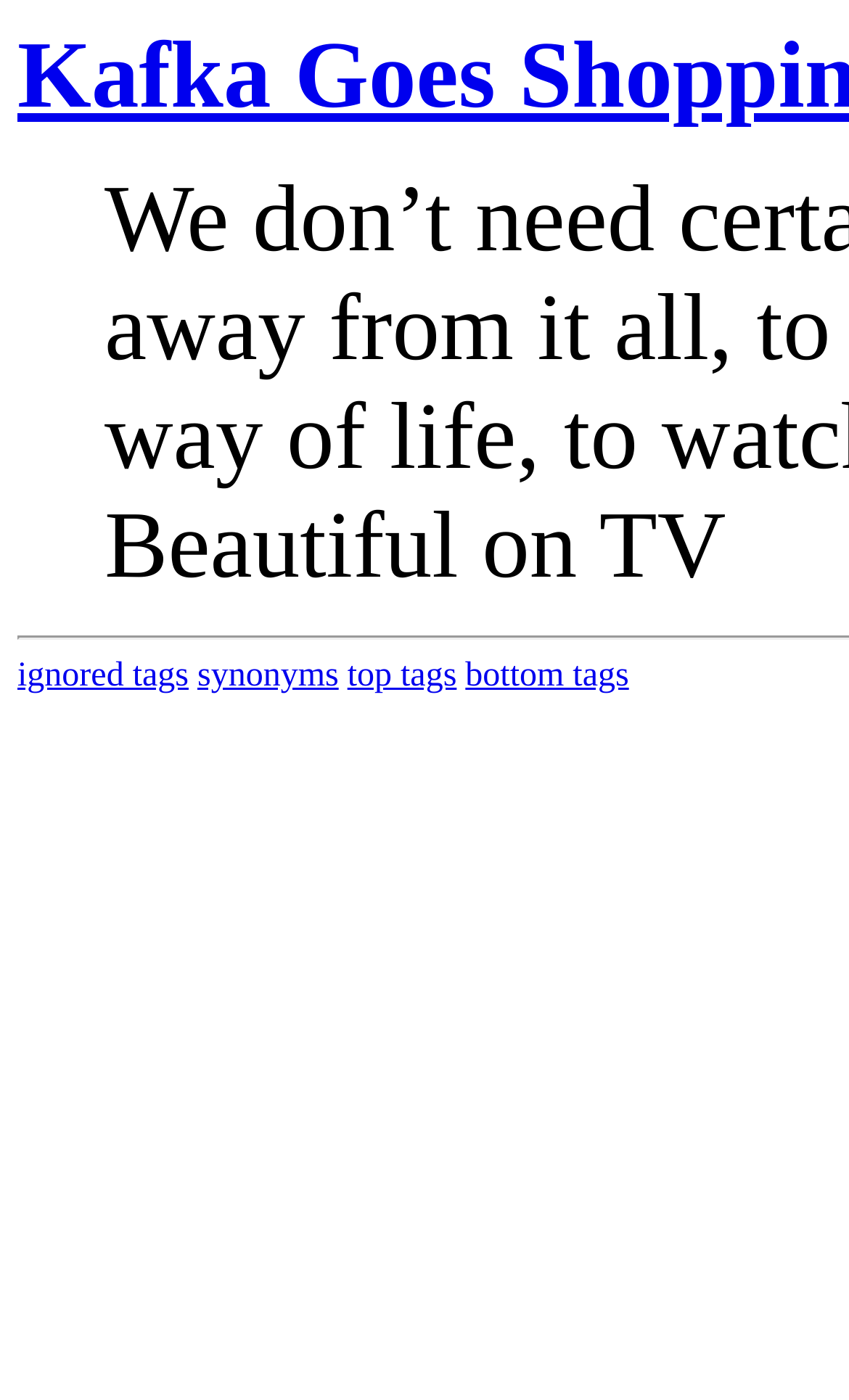Find the coordinates for the bounding box of the element with this description: "ignored tags".

[0.021, 0.469, 0.222, 0.496]